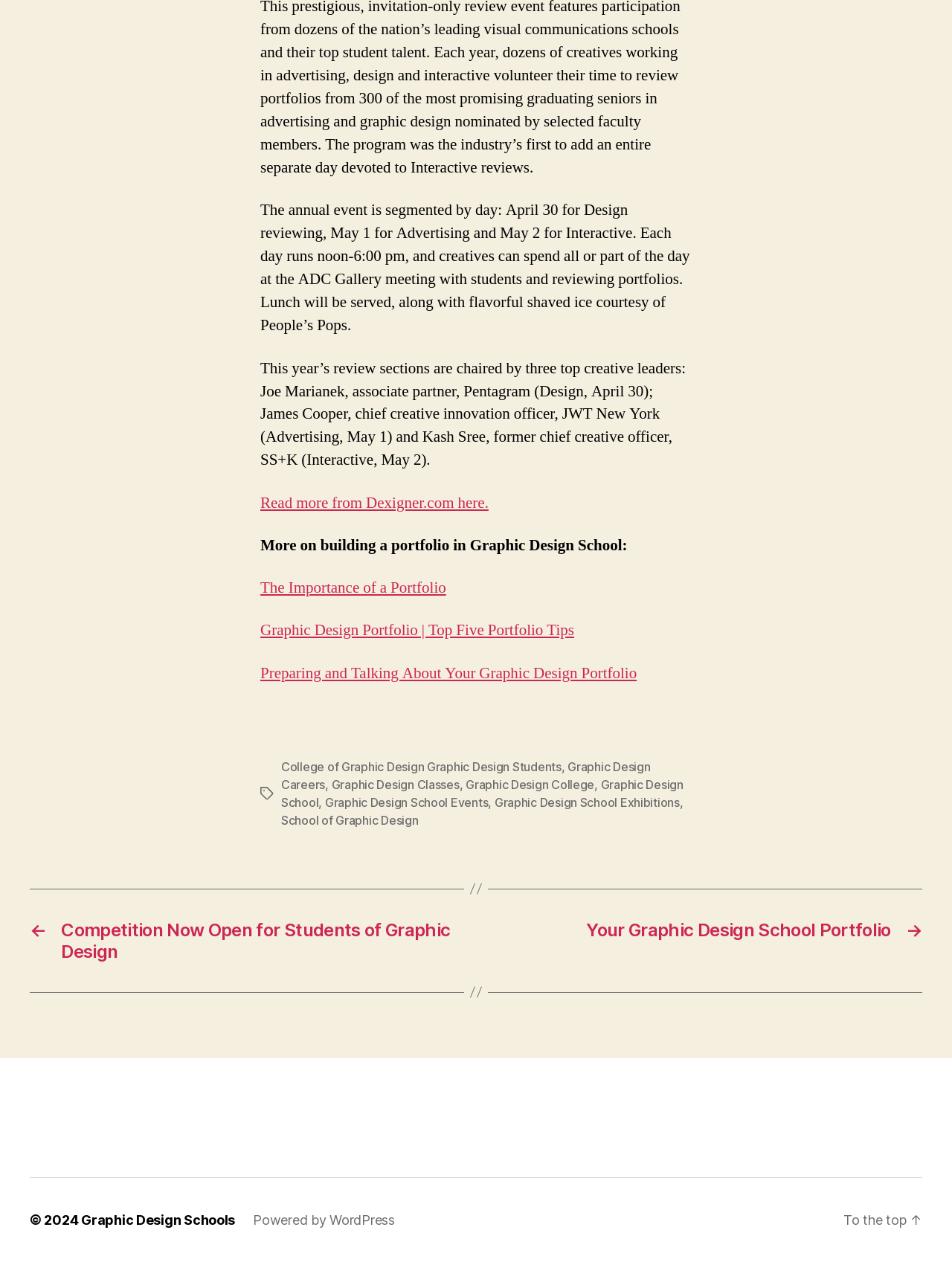Bounding box coordinates are specified in the format (top-left x, top-left y, bottom-right x, bottom-right y). All values are floating point numbers bounded between 0 and 1. Please provide the bounding box coordinate of the region this sentence describes: Graphic Design School Exhibitions

[0.519, 0.63, 0.714, 0.642]